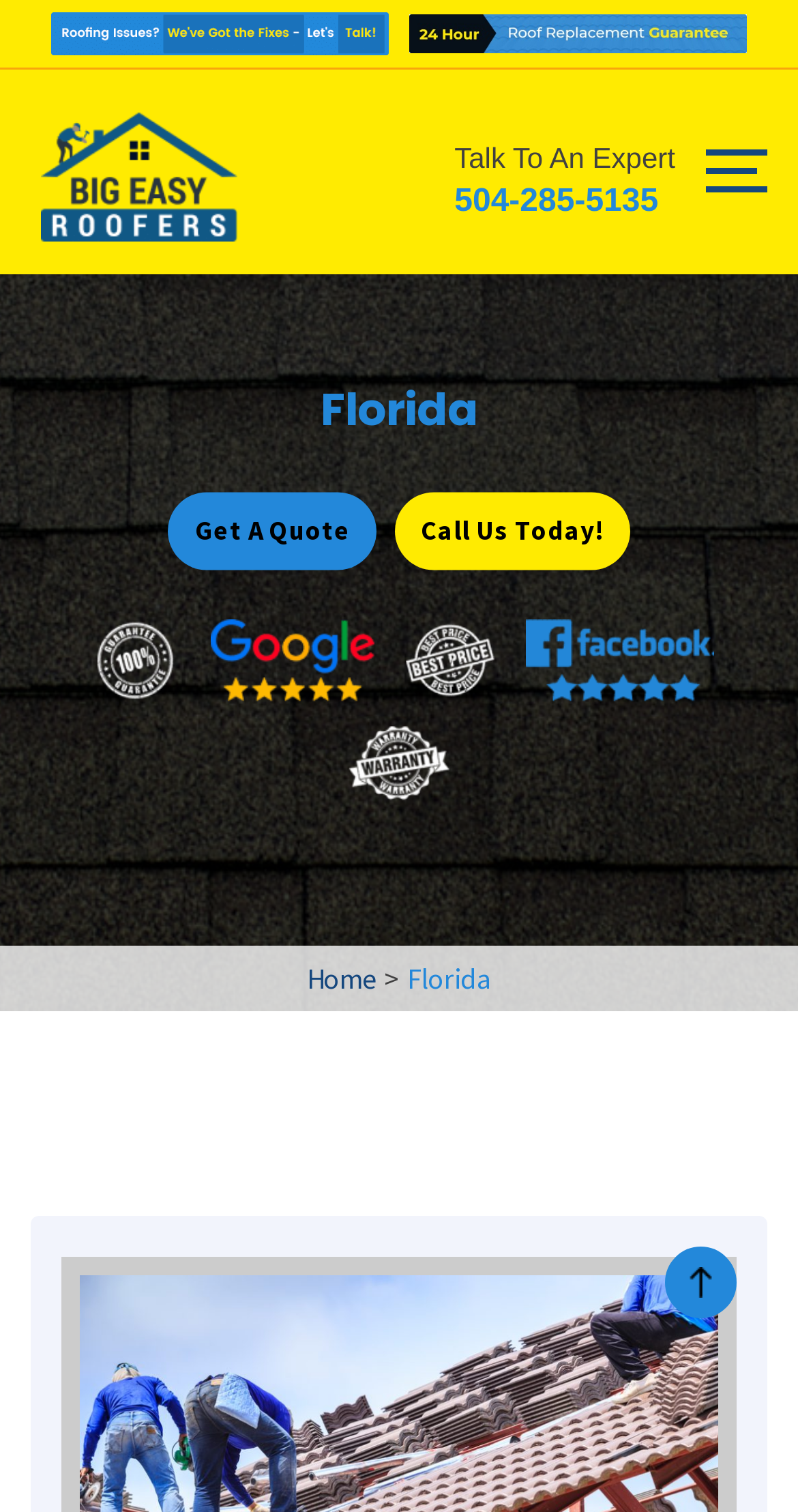Determine the primary headline of the webpage.

Setting The Standard in Roofing While Building Lasting Relationships